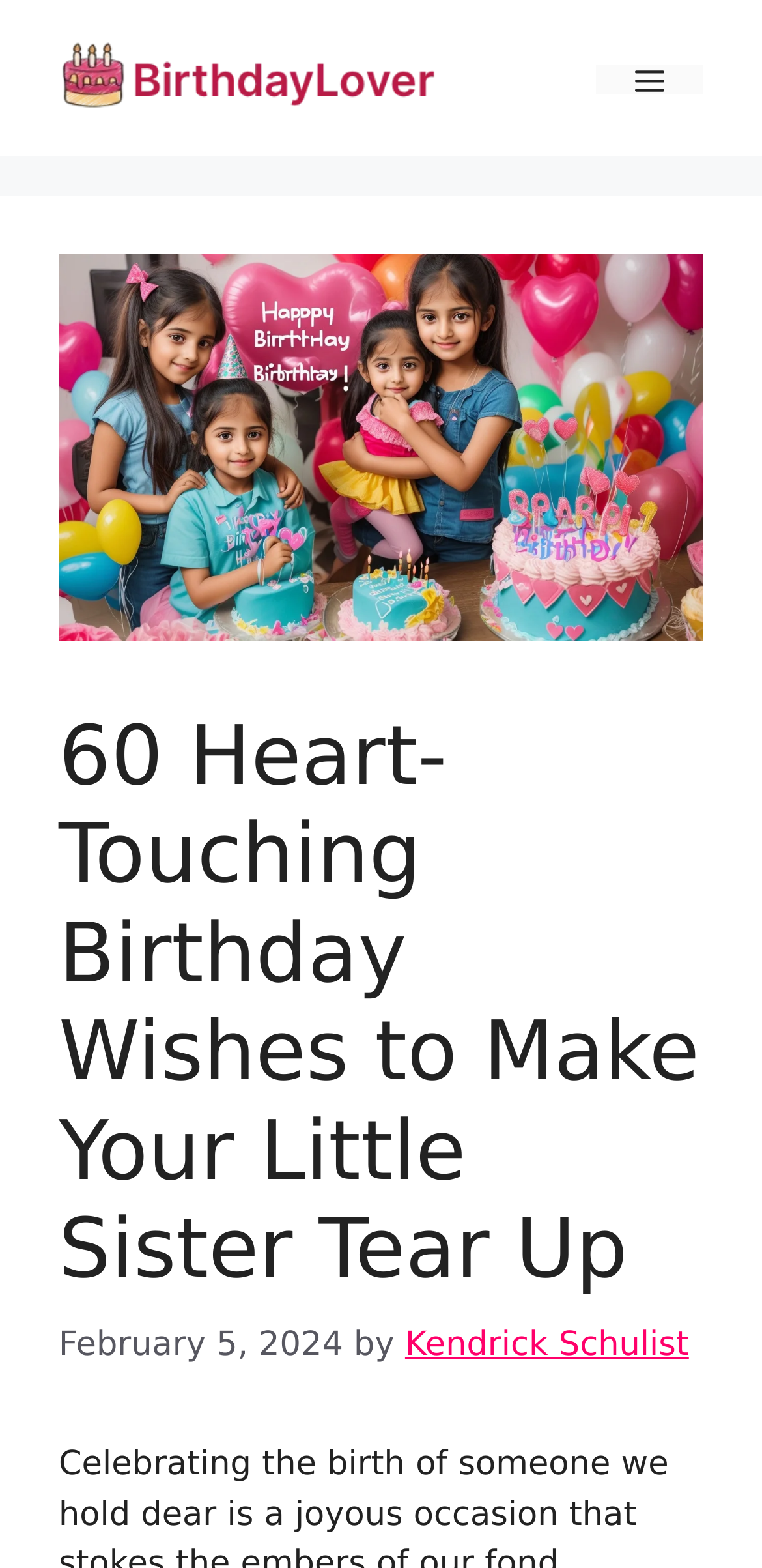Answer the question below with a single word or a brief phrase: 
What is the date of the article?

February 5, 2024